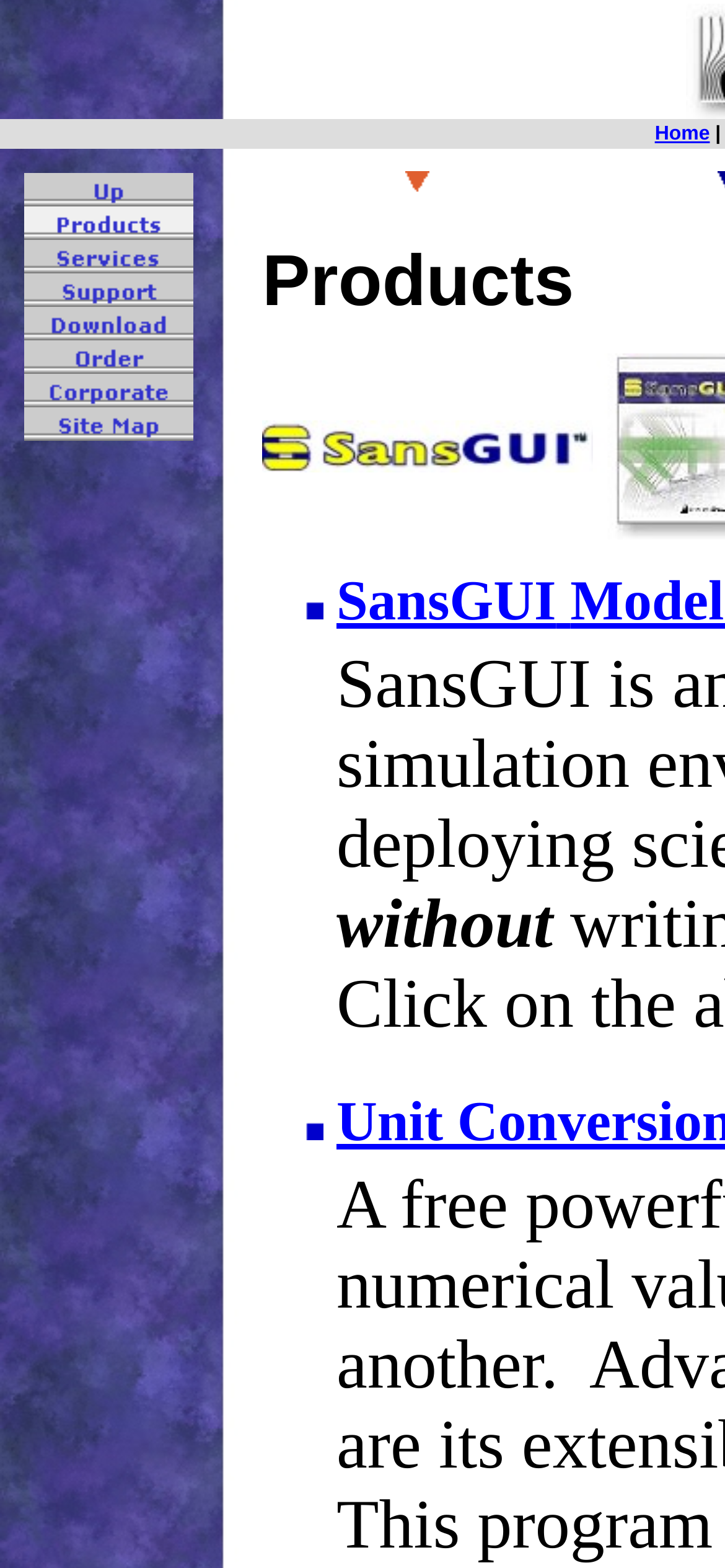Please indicate the bounding box coordinates of the element's region to be clicked to achieve the instruction: "check Services". Provide the coordinates as four float numbers between 0 and 1, i.e., [left, top, right, bottom].

[0.033, 0.159, 0.267, 0.179]